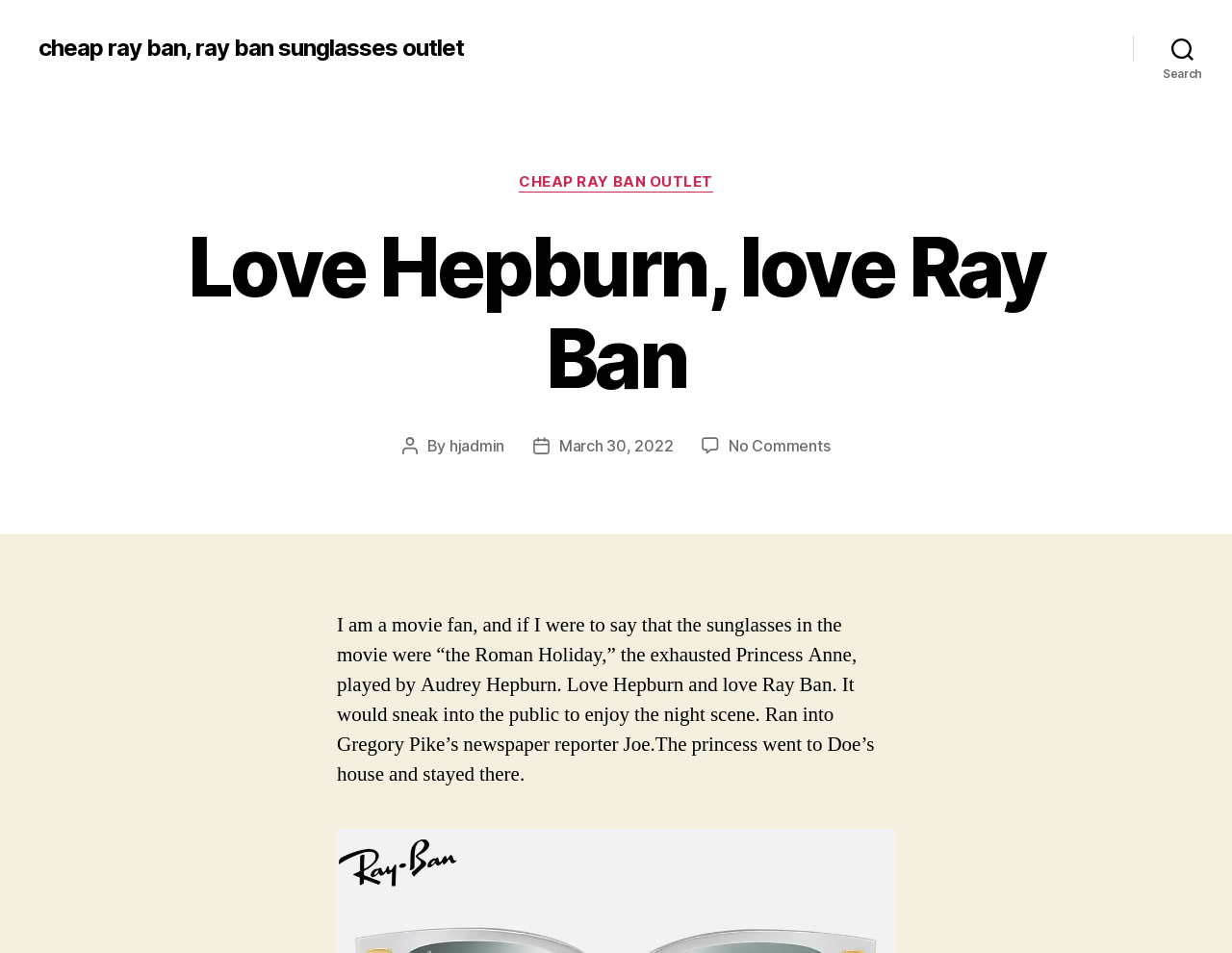What is the name of the actress mentioned in the article?
Provide a fully detailed and comprehensive answer to the question.

The article mentions that the author is a movie fan and talks about the sunglasses worn by Audrey Hepburn in the movie 'Roman Holiday'.